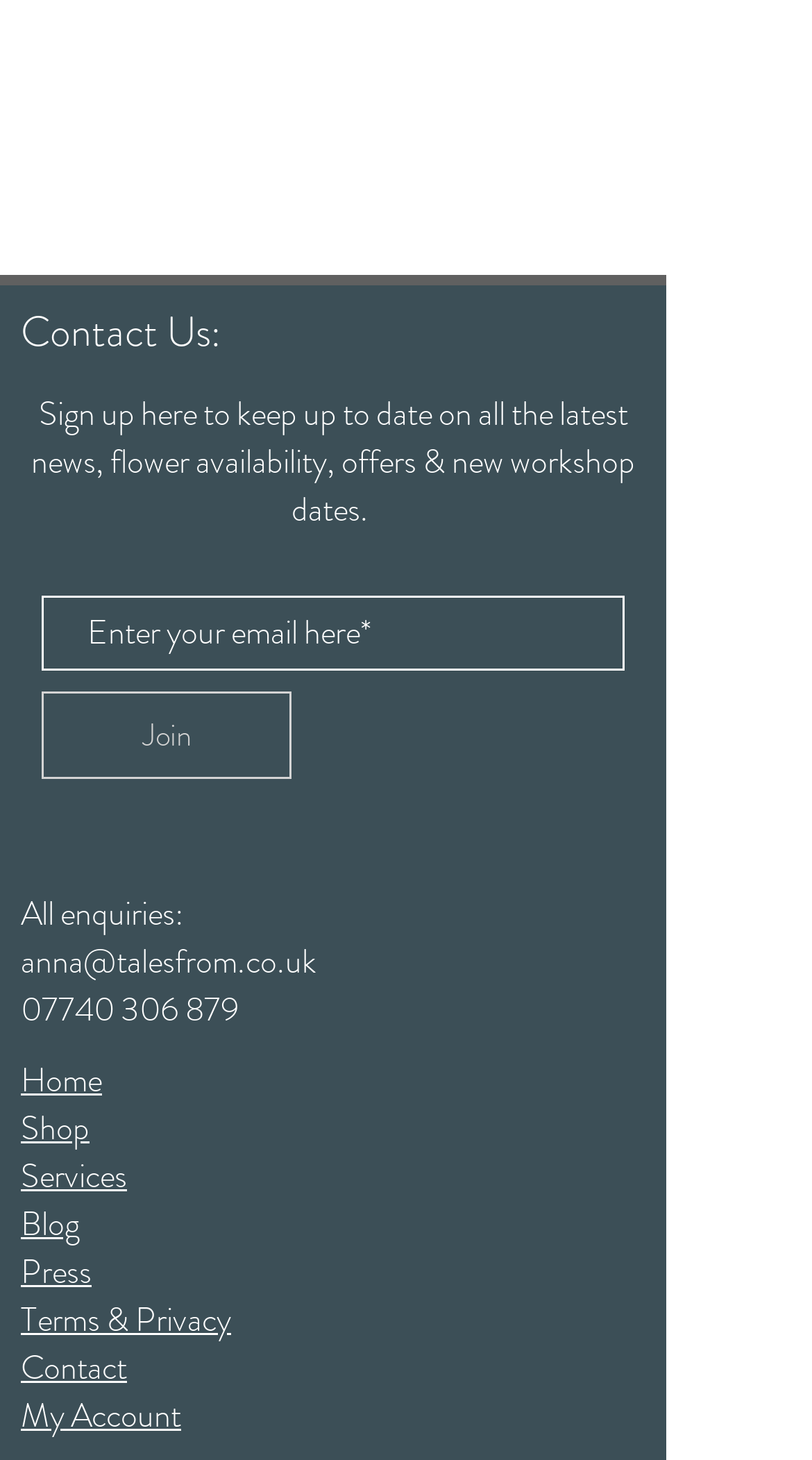Please identify the bounding box coordinates of where to click in order to follow the instruction: "Contact via email".

[0.026, 0.642, 0.39, 0.675]